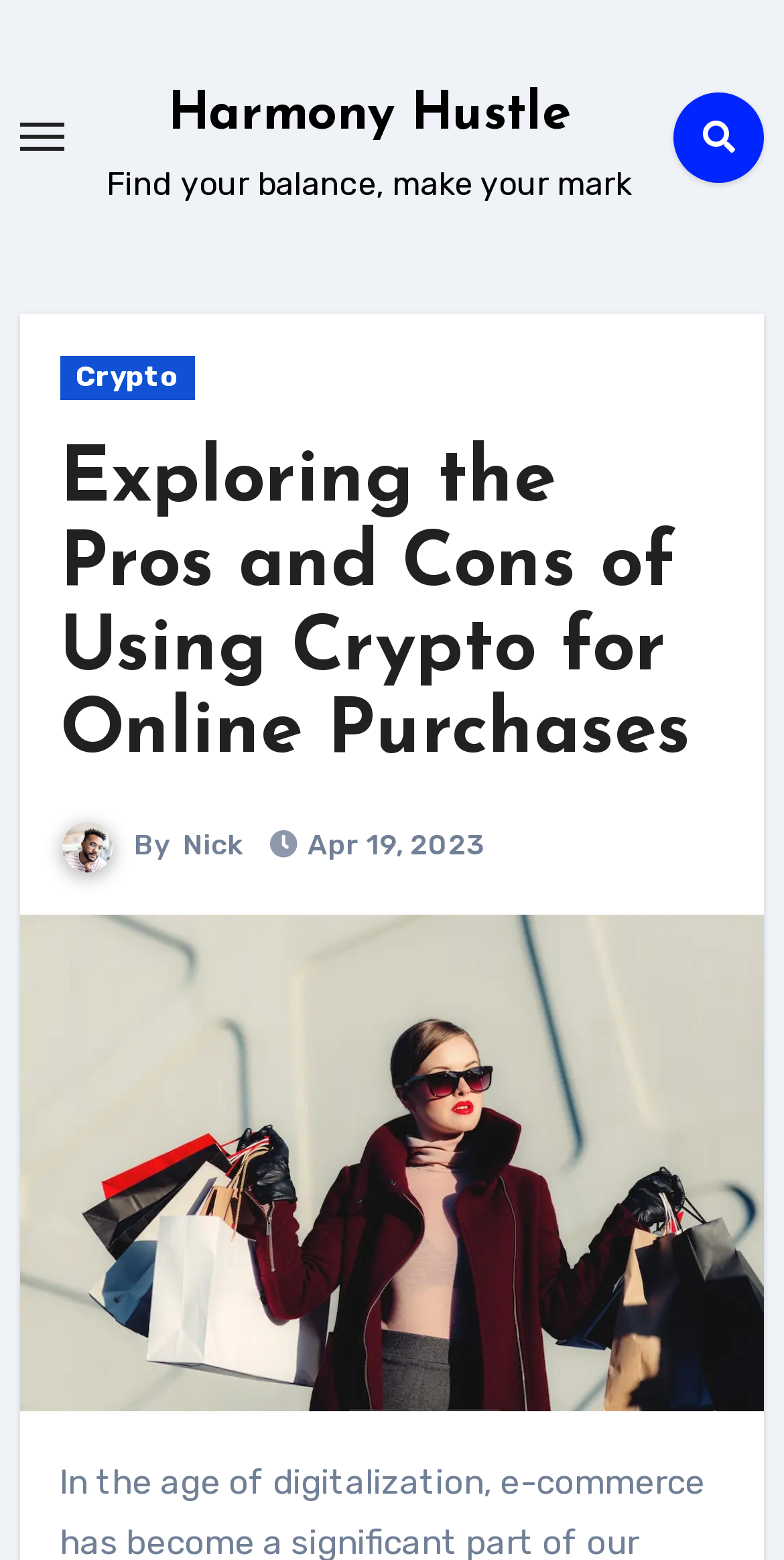What is the balance mentioned in the tagline?
Based on the image, provide your answer in one word or phrase.

Find your balance